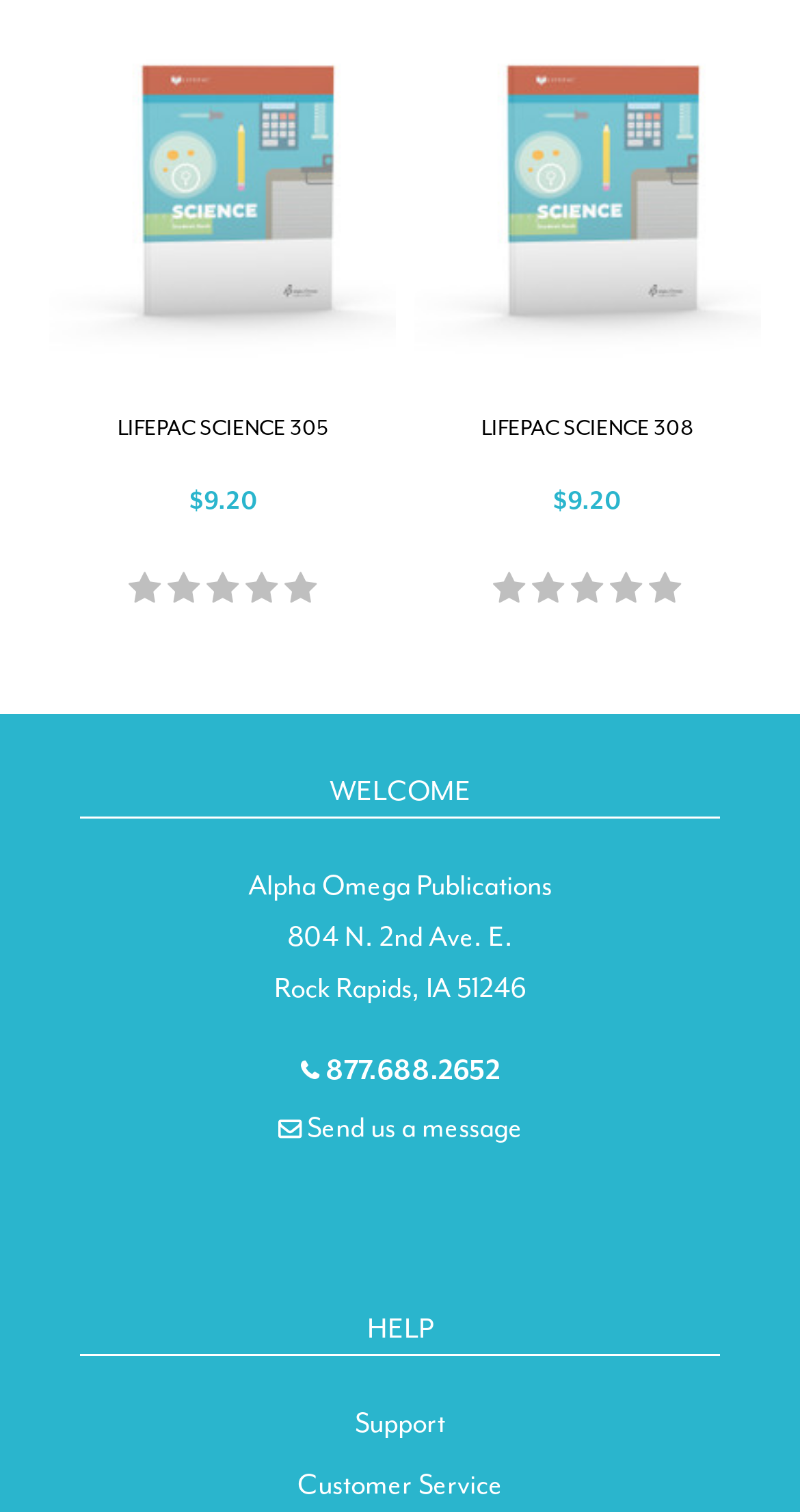Find the bounding box coordinates of the area to click in order to follow the instruction: "View price of product".

[0.237, 0.32, 0.321, 0.342]